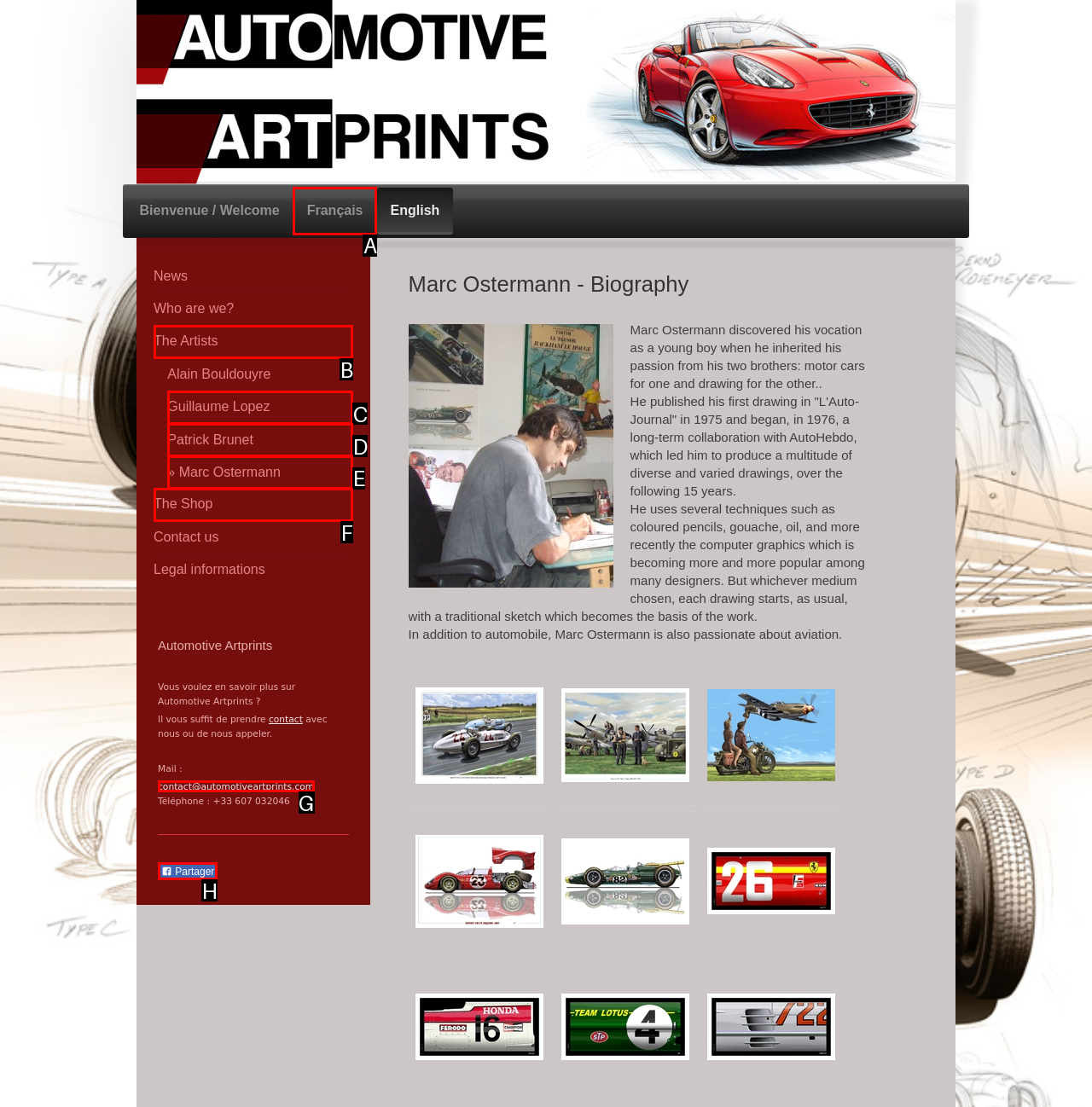Based on the task: Share the website, which UI element should be clicked? Answer with the letter that corresponds to the correct option from the choices given.

H